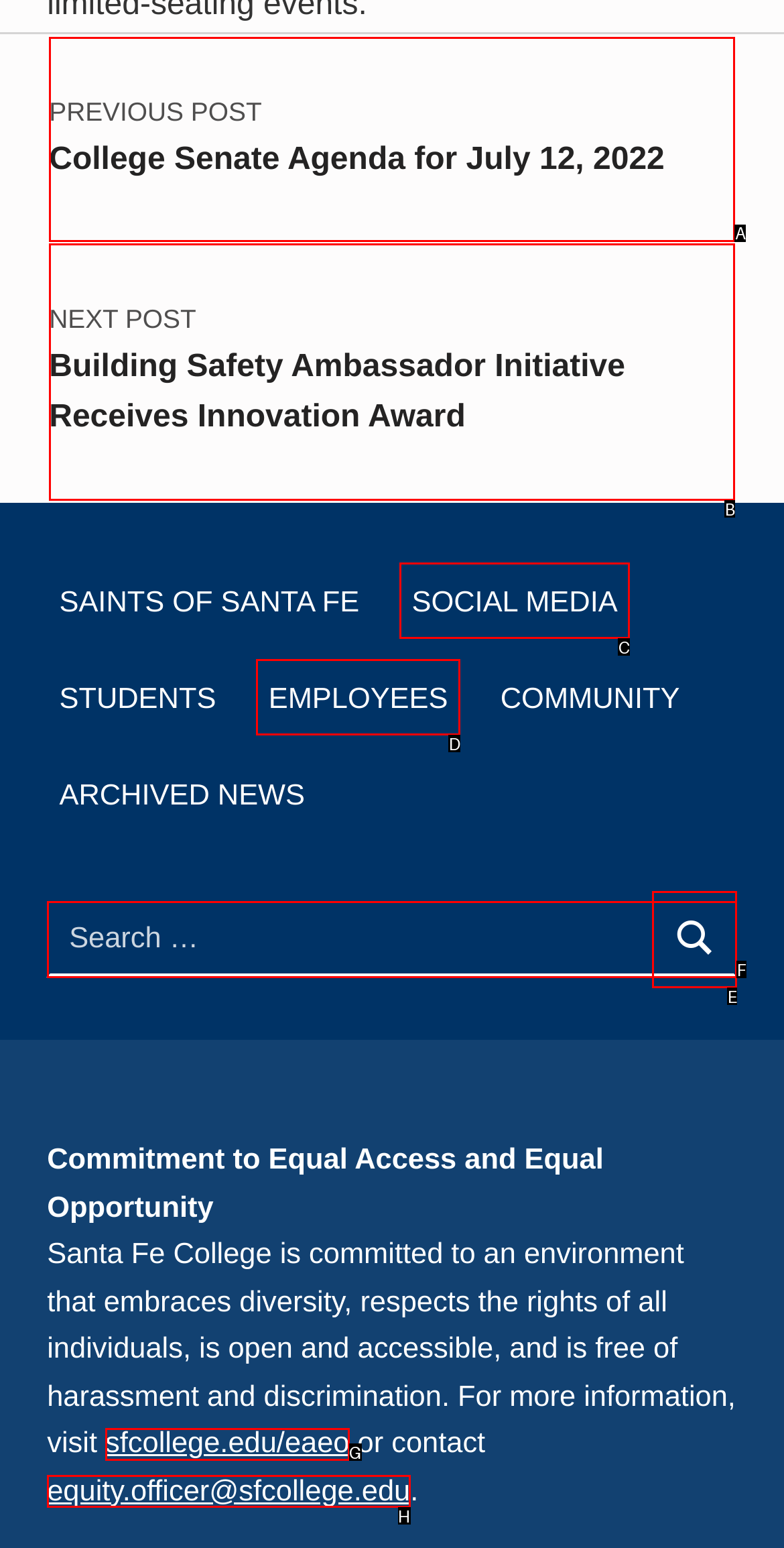Identify the HTML element that corresponds to the description: equity.officer@sfcollege.edu Provide the letter of the correct option directly.

H